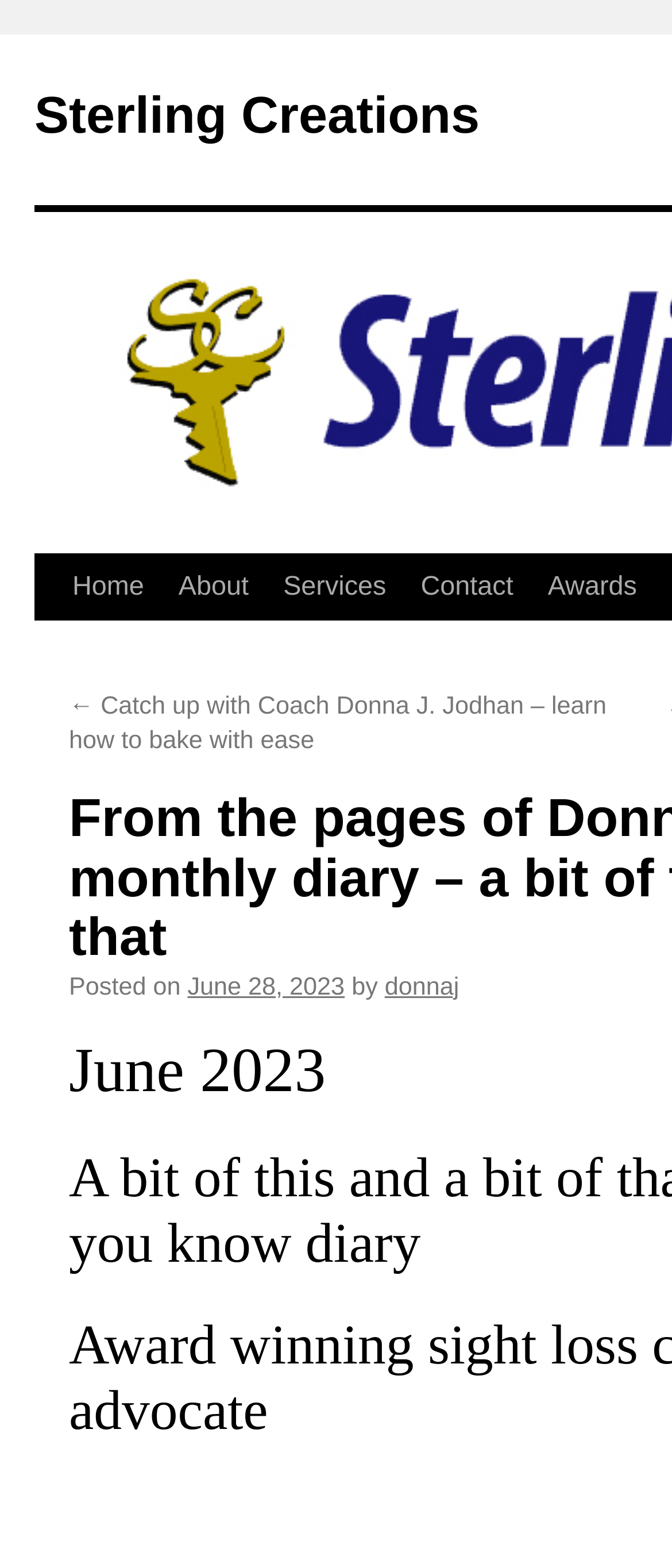Can you find the bounding box coordinates of the area I should click to execute the following instruction: "read about the author"?

[0.24, 0.354, 0.396, 0.396]